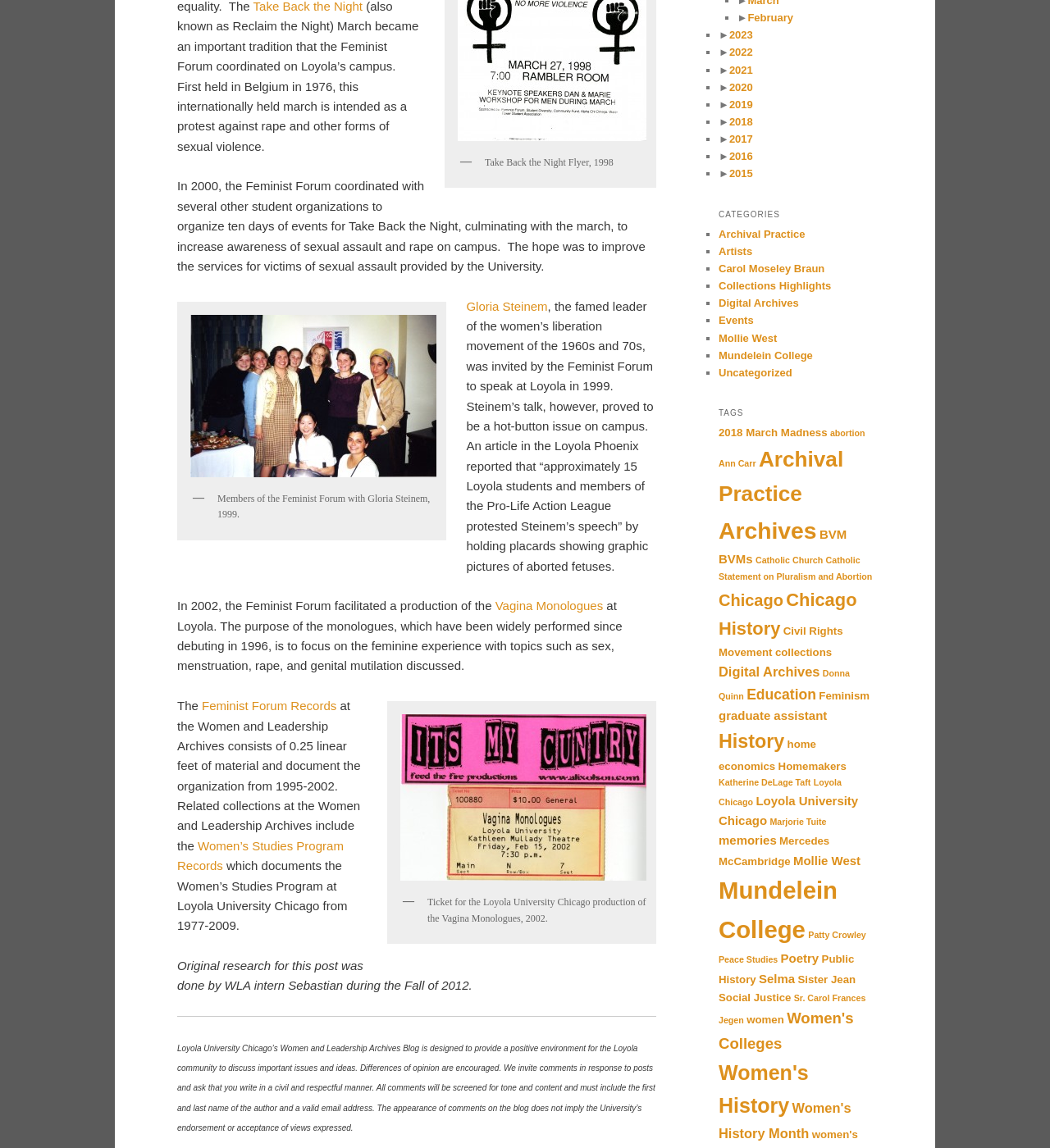Find the UI element described as: "Sister Jean" and predict its bounding box coordinates. Ensure the coordinates are four float numbers between 0 and 1, [left, top, right, bottom].

[0.76, 0.848, 0.815, 0.858]